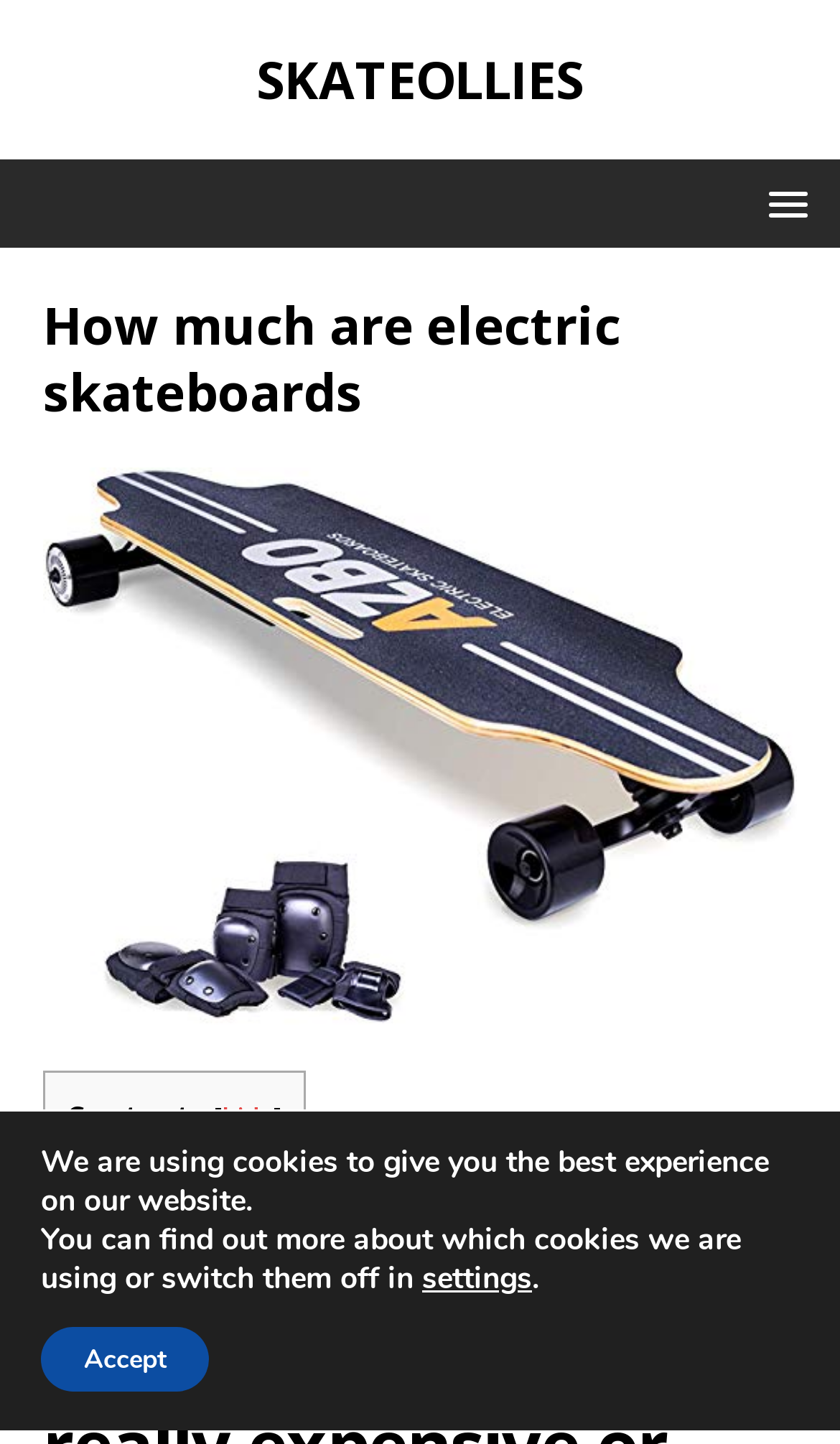What is the function of the button at the bottom of the webpage?
Answer with a single word or phrase by referring to the visual content.

To accept cookies